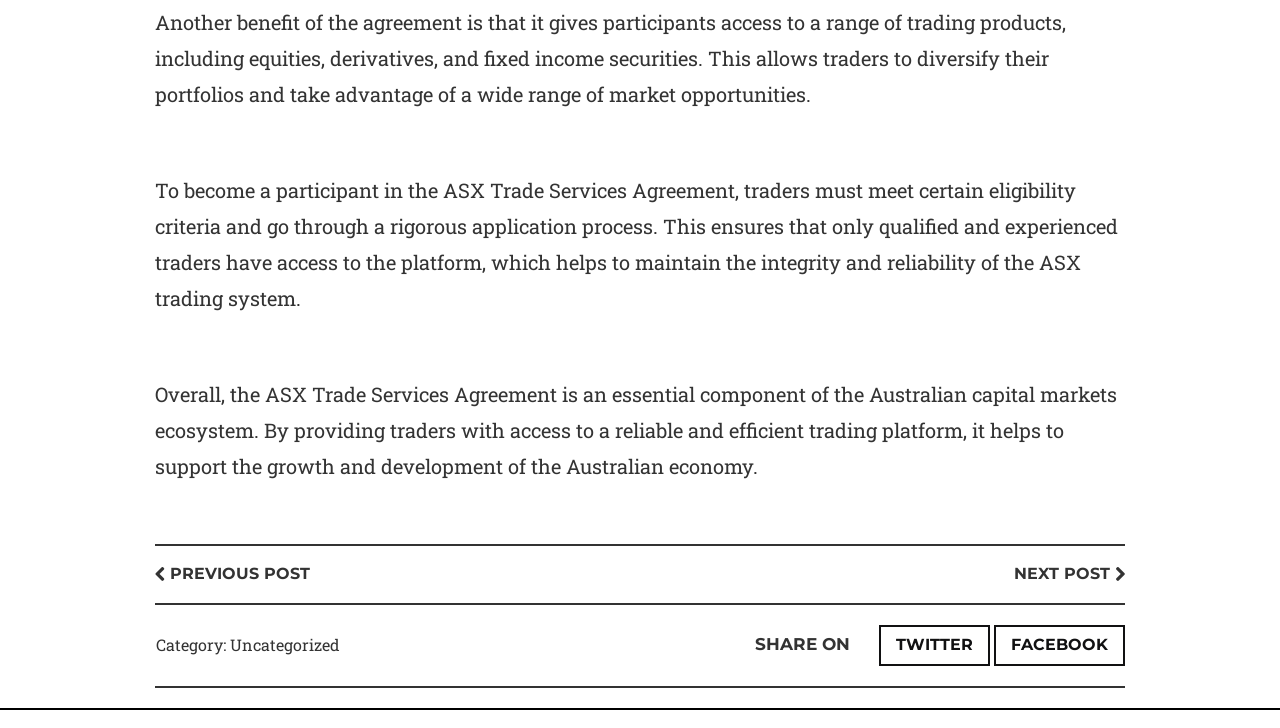Could you please study the image and provide a detailed answer to the question:
How many social media platforms are available for sharing?

In the footer section, there are two social media links available for sharing: Twitter and Facebook.